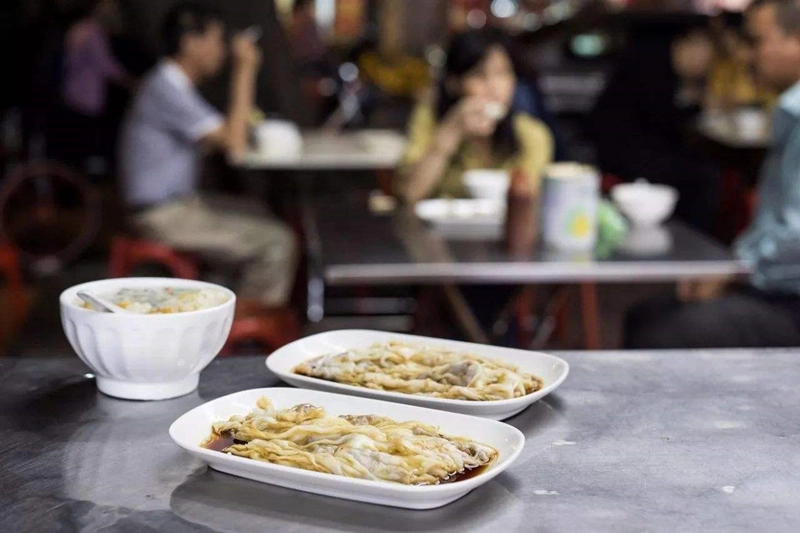Answer the question with a brief word or phrase:
What is the cultural significance of steamed vermicelli rolls?

Beloved snack and breakfast choice